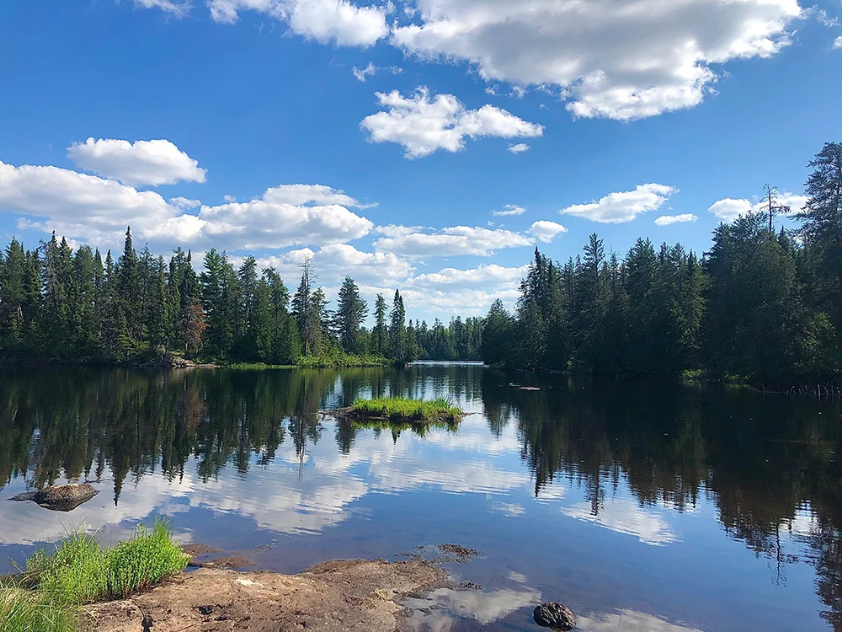Please provide a comprehensive response to the question based on the details in the image: What is the color of the sky?

The caption describes the sky as 'a bright blue sky', which suggests that the color of the sky is bright blue.